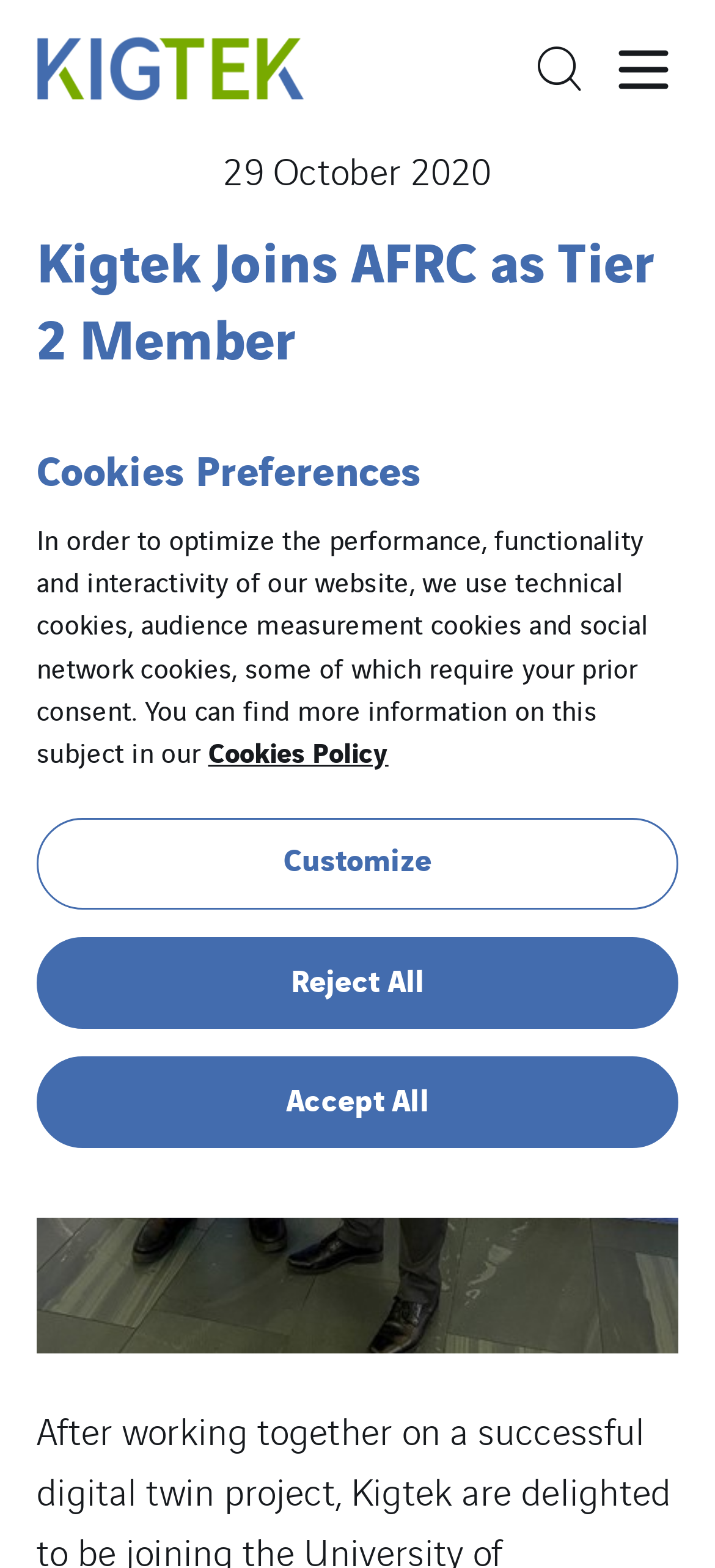What is the purpose of the cookies on this website?
Using the visual information, answer the question in a single word or phrase.

Optimize performance, functionality, and interactivity